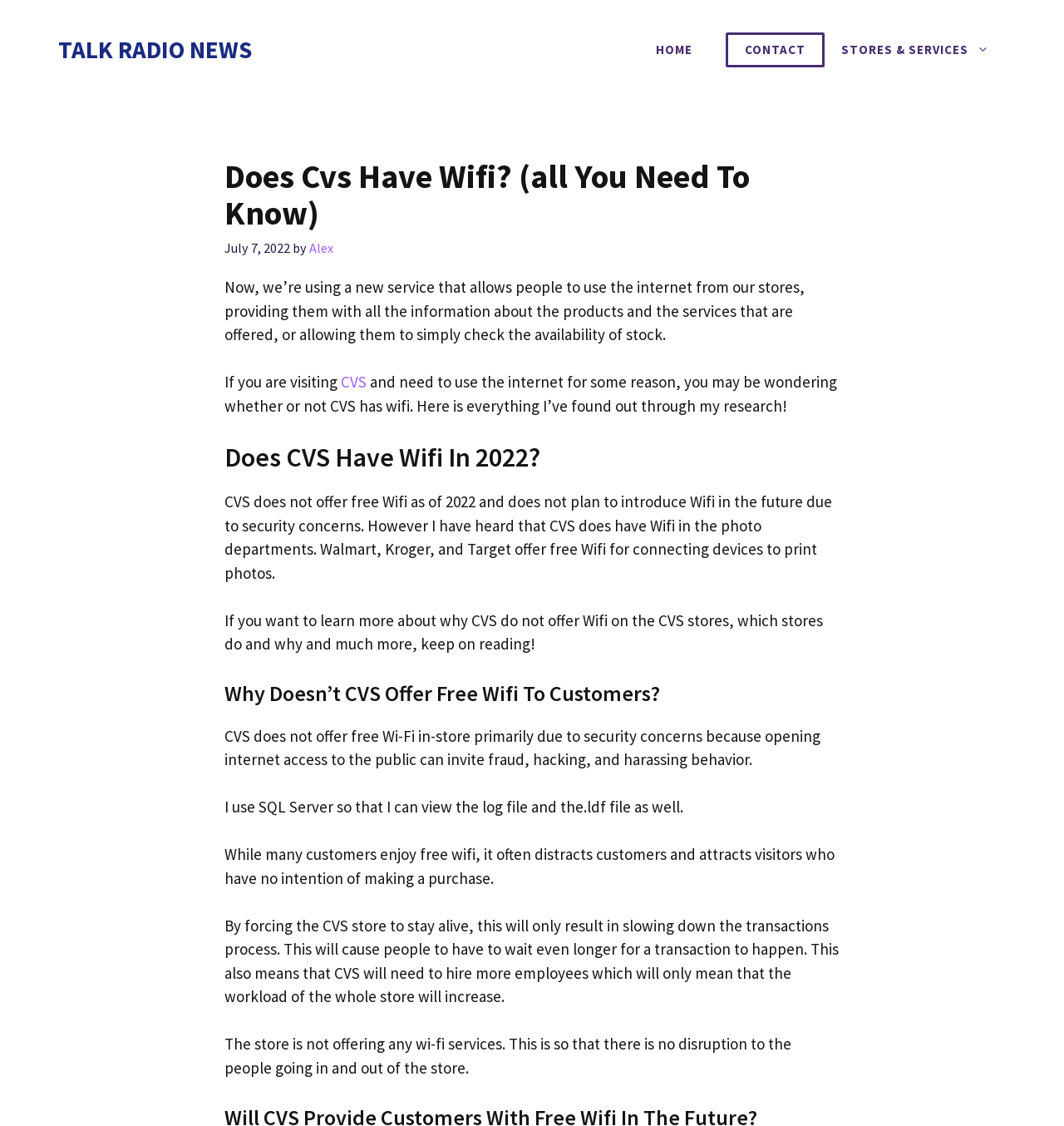Offer a detailed account of what is visible on the webpage.

This webpage is about whether CVS offers Wi-Fi to its customers. At the top, there is a banner with a link to the website's homepage, "TALK RADIO NEWS". Below the banner, there is a navigation menu with links to "HOME", "CONTACT", and "STORES & SERVICES".

The main content of the webpage is divided into sections, each with a heading. The first section has a heading "Does Cvs Have Wifi? (all You Need To Know)" and a brief introduction to the topic. Below the introduction, there is a paragraph of text that explains the purpose of the article.

The next section has a heading "Does CVS Have Wifi In 2022?" and provides information about CVS's Wi-Fi policy. The text explains that CVS does not offer free Wi-Fi due to security concerns, but some photo departments may have Wi-Fi available.

The following sections have headings "Why Doesn’t CVS Offer Free Wifi To Customers?" and provide more details about the reasons behind CVS's decision. The text explains that security concerns, potential fraud, and distractions to customers are some of the reasons why CVS does not offer free Wi-Fi.

Throughout the webpage, there are links to other relevant topics, such as the author's name, "Alex", and the store name, "CVS". The text is organized in a clear and easy-to-read format, with headings and paragraphs that make it easy to follow along.